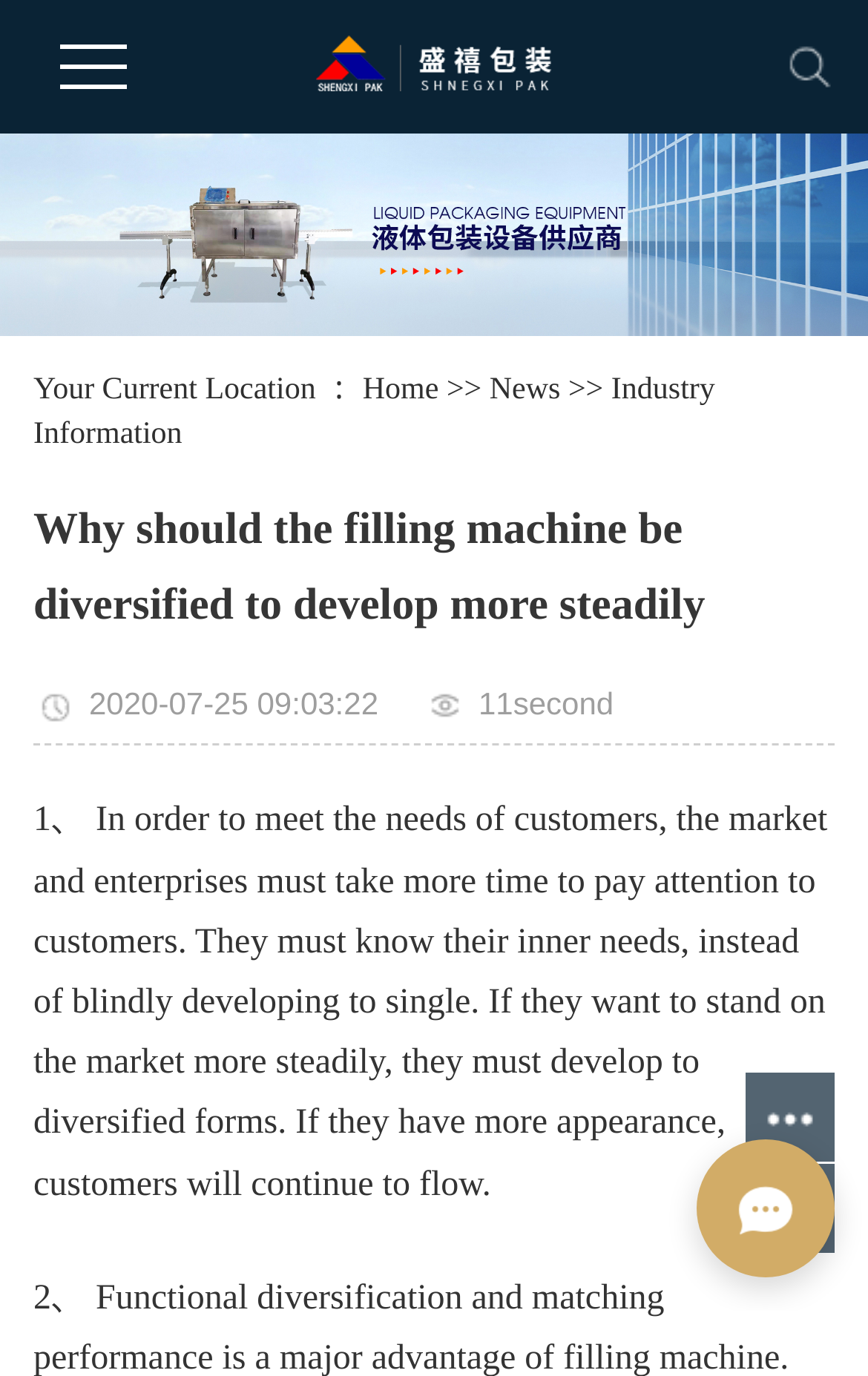How many navigation links are there?
Refer to the image and provide a concise answer in one word or phrase.

3